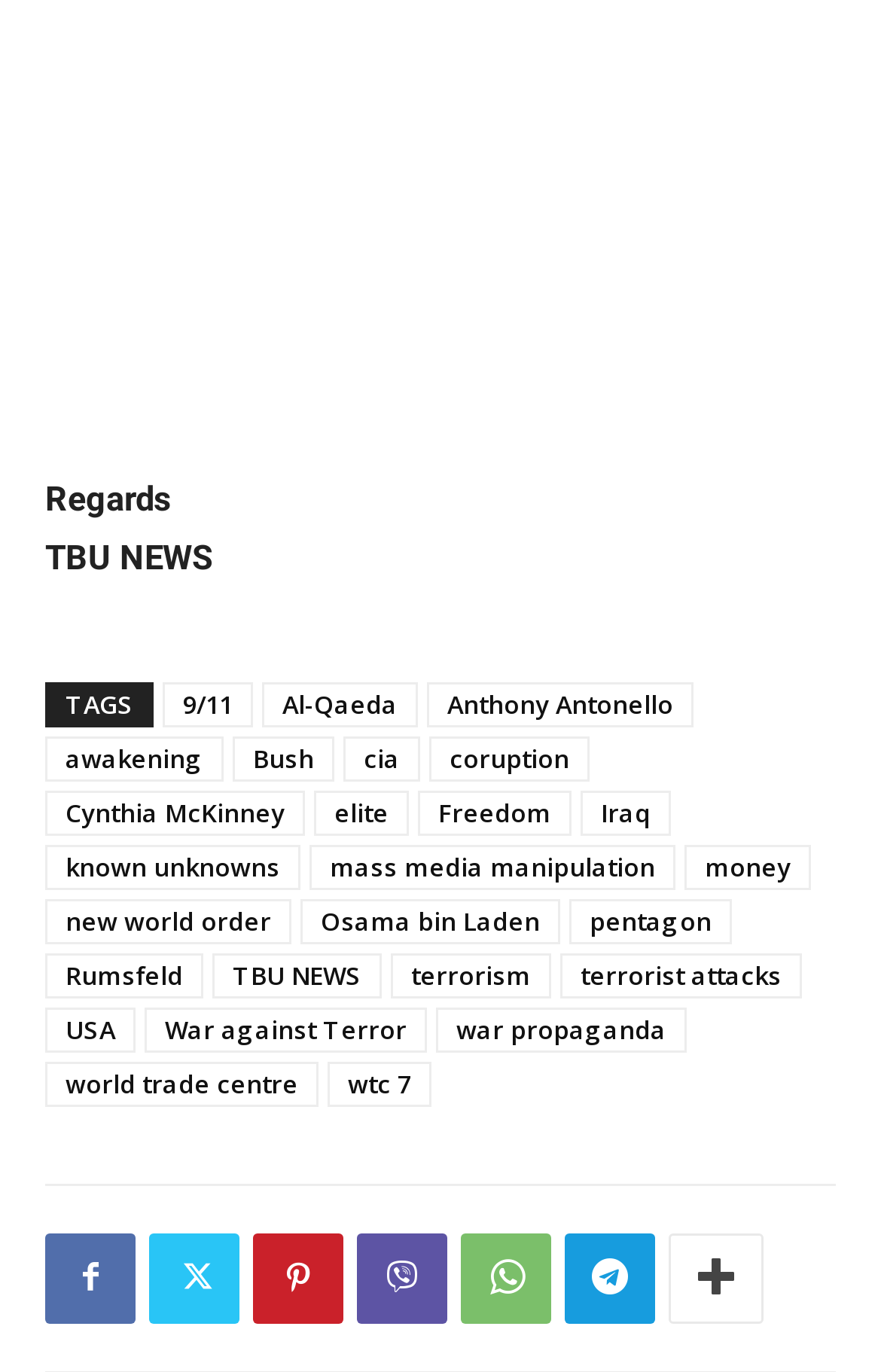Locate the bounding box coordinates of the clickable part needed for the task: "Click on the '9/11' link".

[0.185, 0.497, 0.287, 0.53]